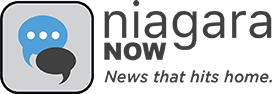Provide a single word or phrase to answer the given question: 
What is the focus of the news platform 'niagara NOW'?

Local news